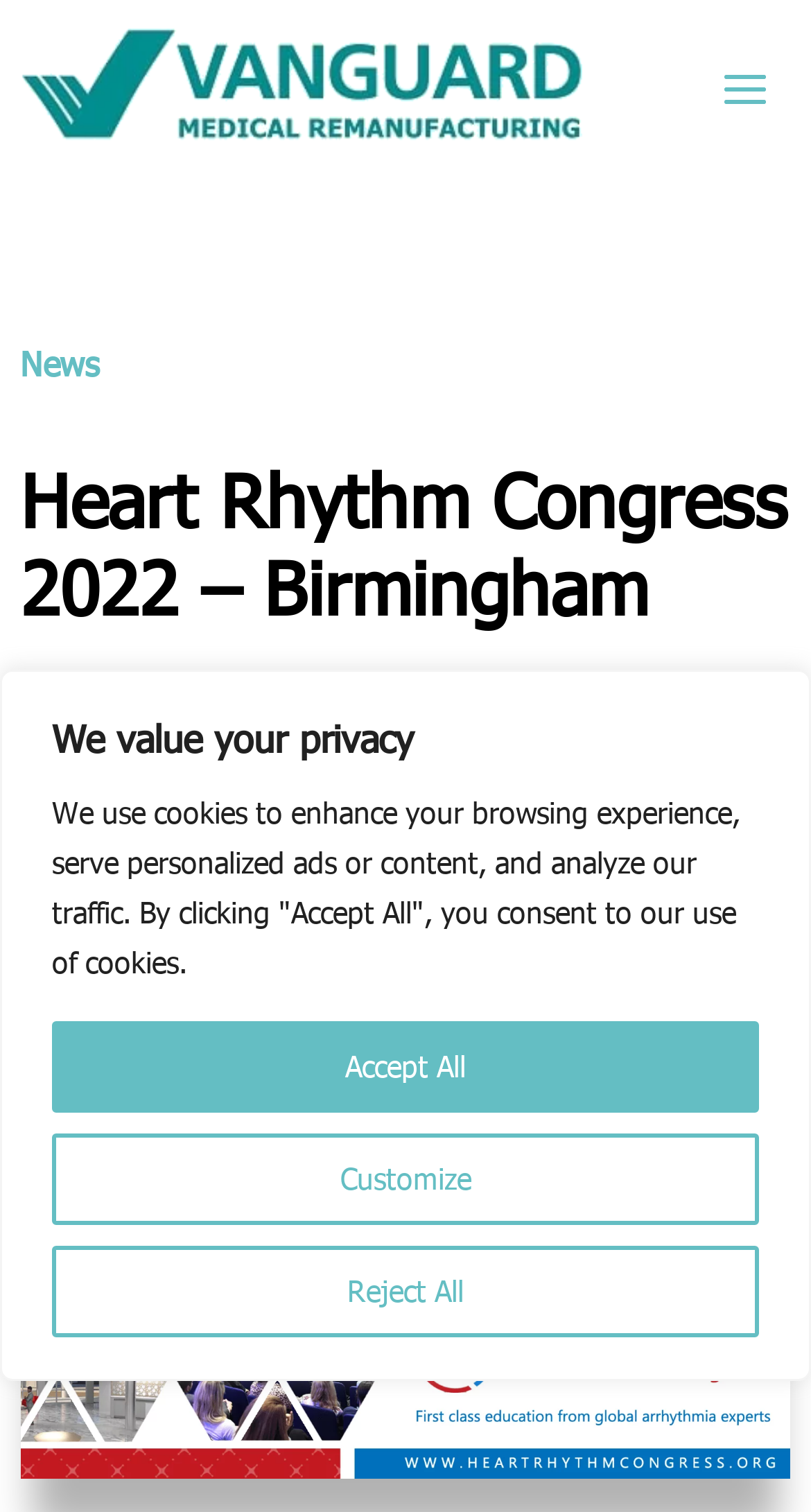Give an in-depth explanation of the webpage layout and content.

The webpage appears to be the homepage of the Heart Rhythm Congress 2022 event in Birmingham. At the top of the page, there is a privacy notice banner that spans the entire width of the page, with a heading "We value your privacy" and three buttons: "Customize", "Reject All", and "Accept All". 

Below the privacy notice, there is a navigation menu with a single item labeled "News". The main content of the page is headed by a title "Heart Rhythm Congress 2022 – Birmingham", followed by a subtitle "Discussion, debate, diversity, innovation and review - HRC, the word in education in arrhythmias." The date "23. August 2022" is displayed below the subtitle. 

To the right of the date, there are three social media links, represented by icons. A large image, described as a "Blog post image header", takes up most of the bottom half of the page.